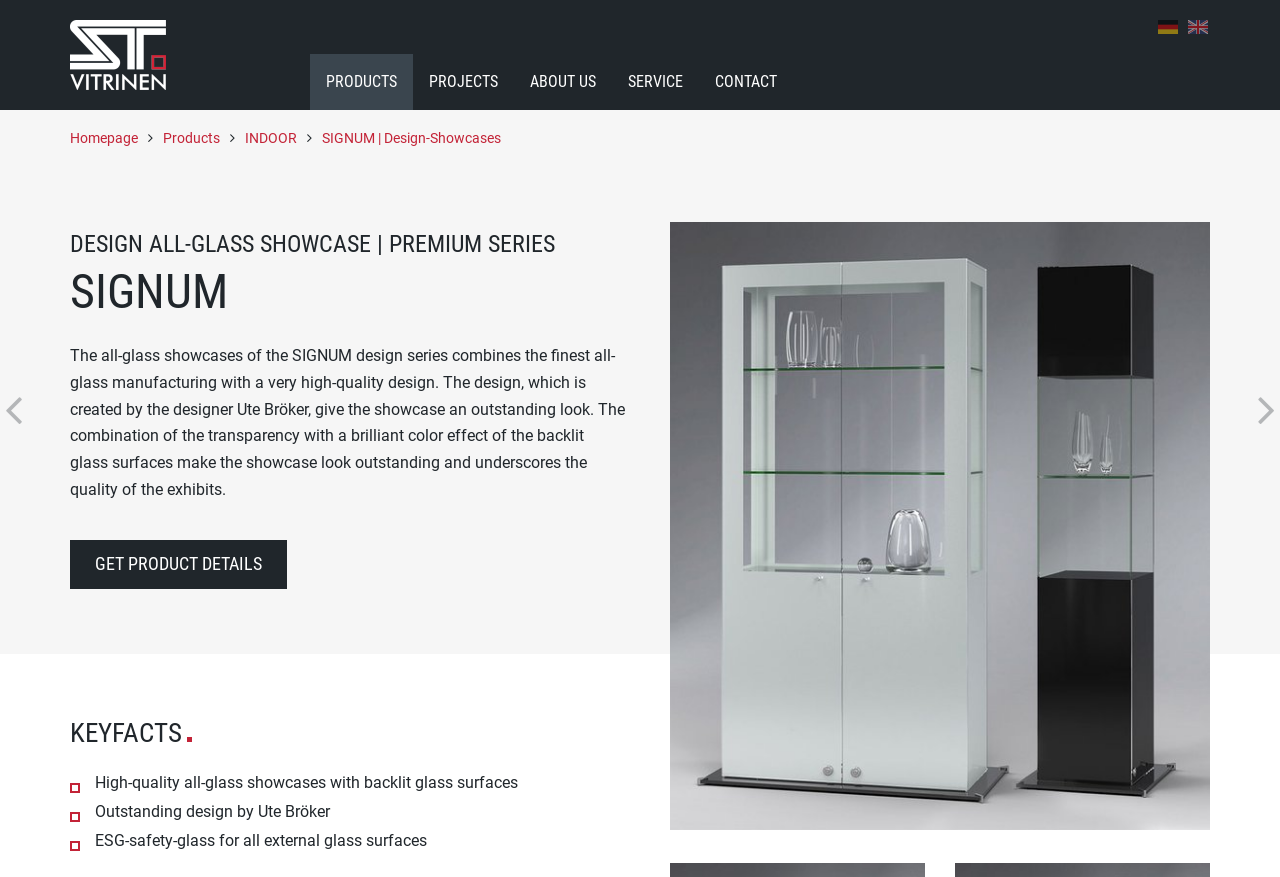Bounding box coordinates are specified in the format (top-left x, top-left y, bottom-right x, bottom-right y). All values are floating point numbers bounded between 0 and 1. Please provide the bounding box coordinate of the region this sentence describes: SIGNUM | Design-Showcases

[0.252, 0.148, 0.391, 0.166]